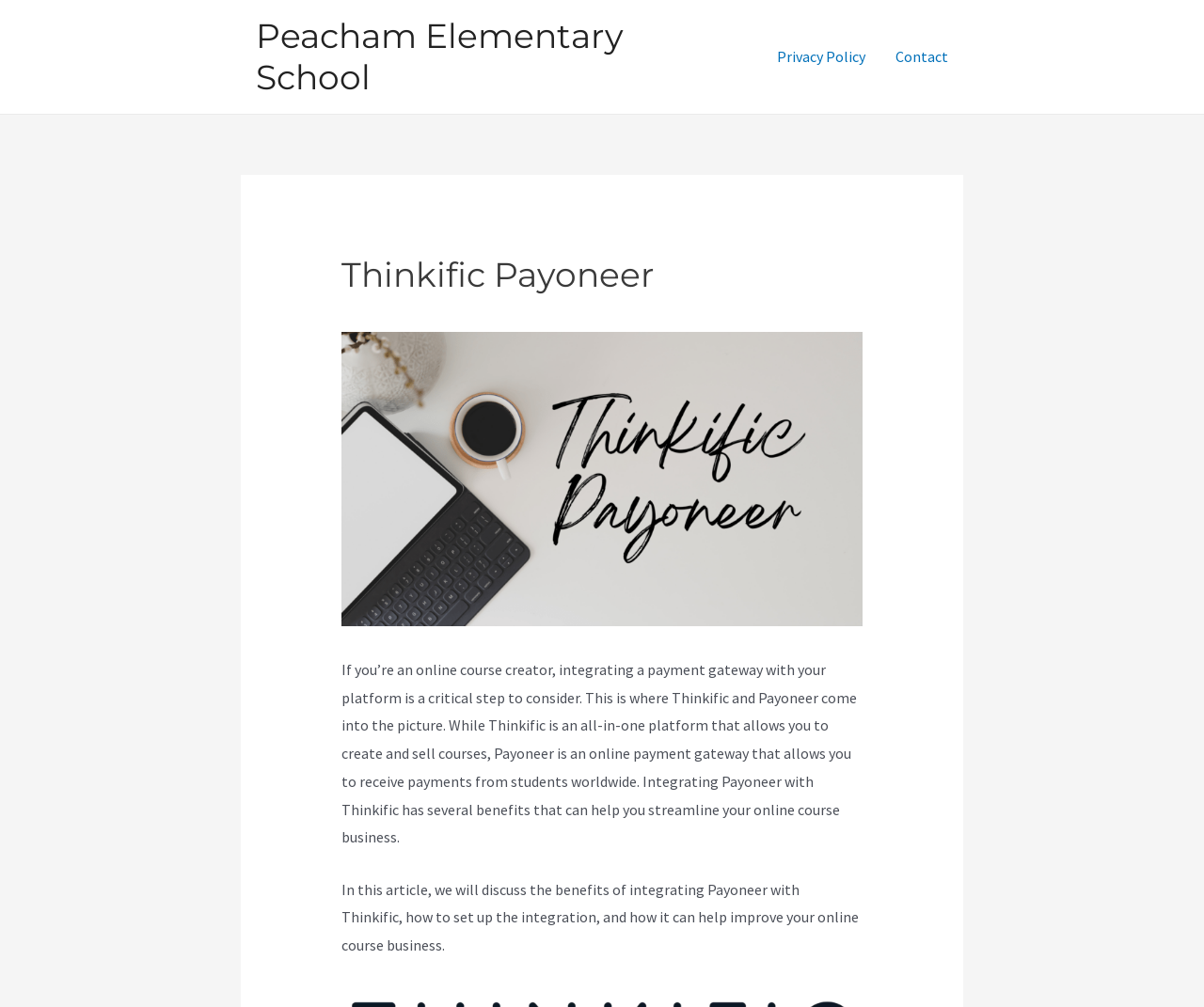Answer this question in one word or a short phrase: What is Payoneer used for?

Receiving payments